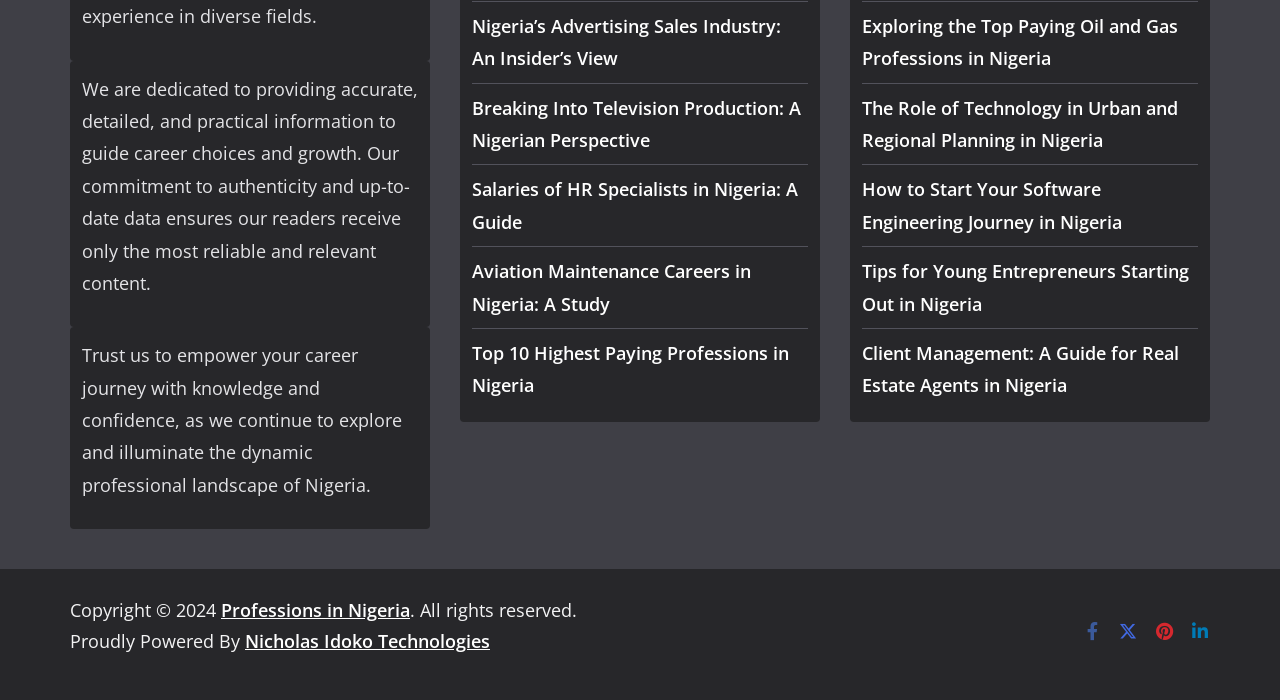Please identify the bounding box coordinates of the region to click in order to complete the task: "Explore the Top Paying Oil and Gas Professions in Nigeria". The coordinates must be four float numbers between 0 and 1, specified as [left, top, right, bottom].

[0.673, 0.02, 0.92, 0.1]